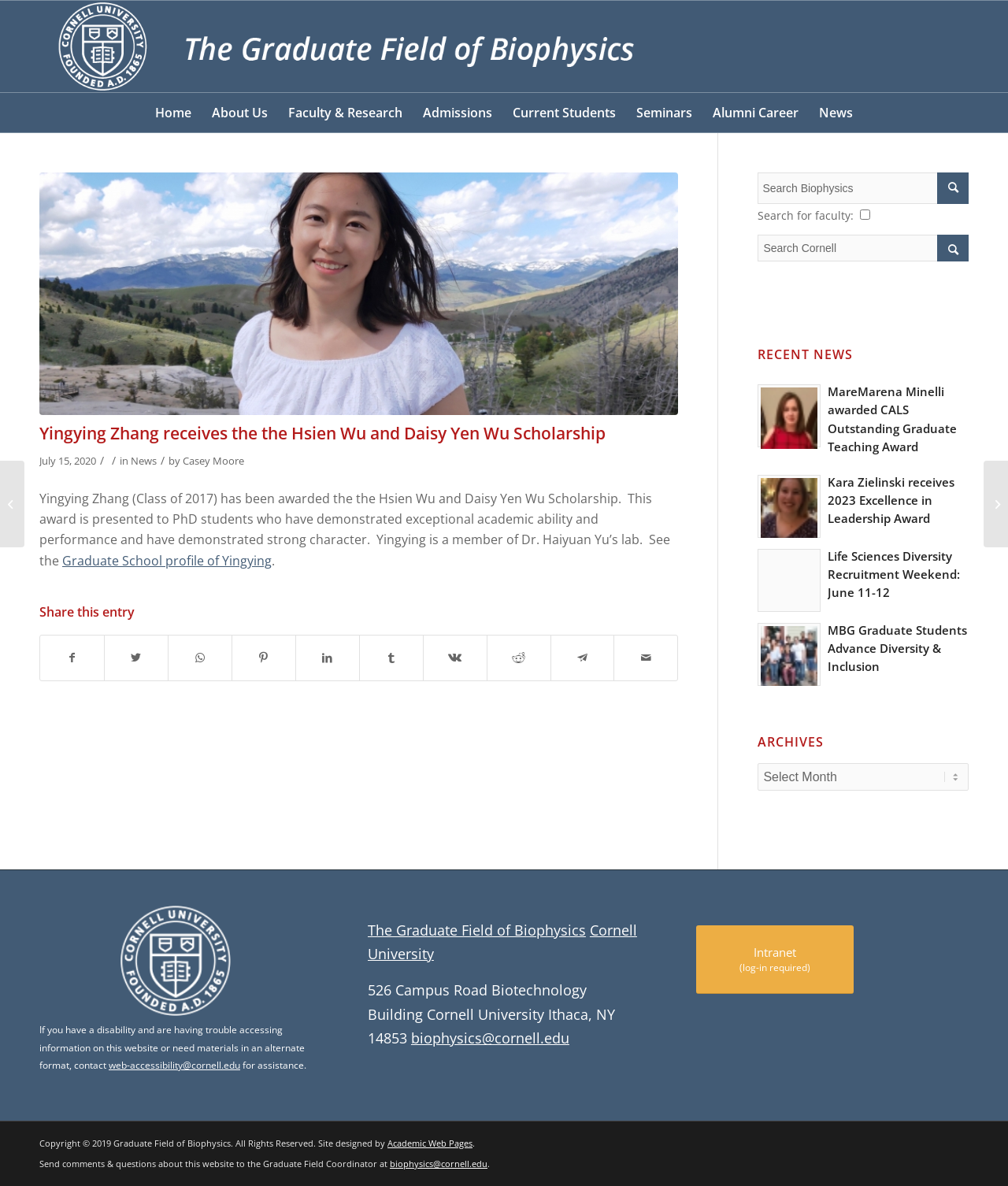Please answer the following query using a single word or phrase: 
What is the address of Cornell University?

526 Campus Road Biotechnology Building Cornell University Ithaca, NY 14853